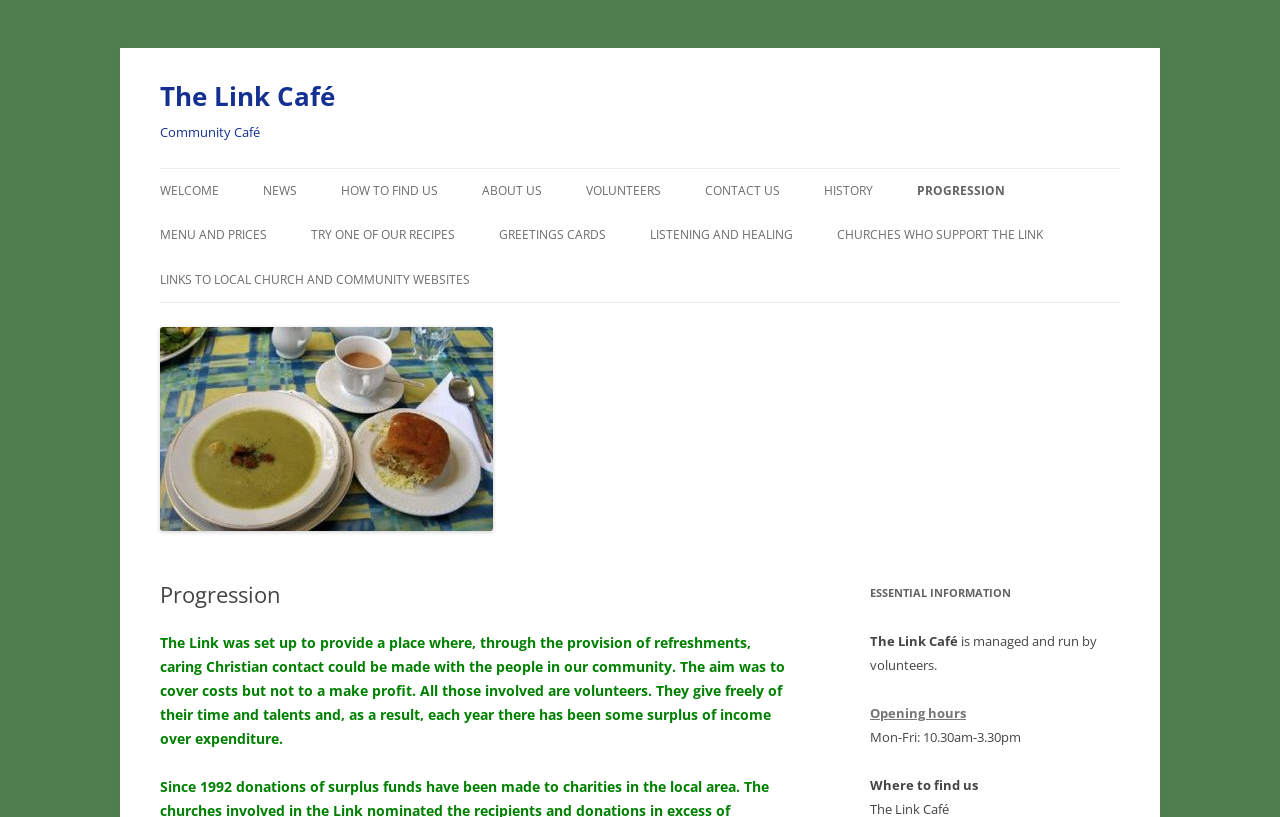Please answer the following question using a single word or phrase: 
How many volunteers are involved in the café?

All those involved